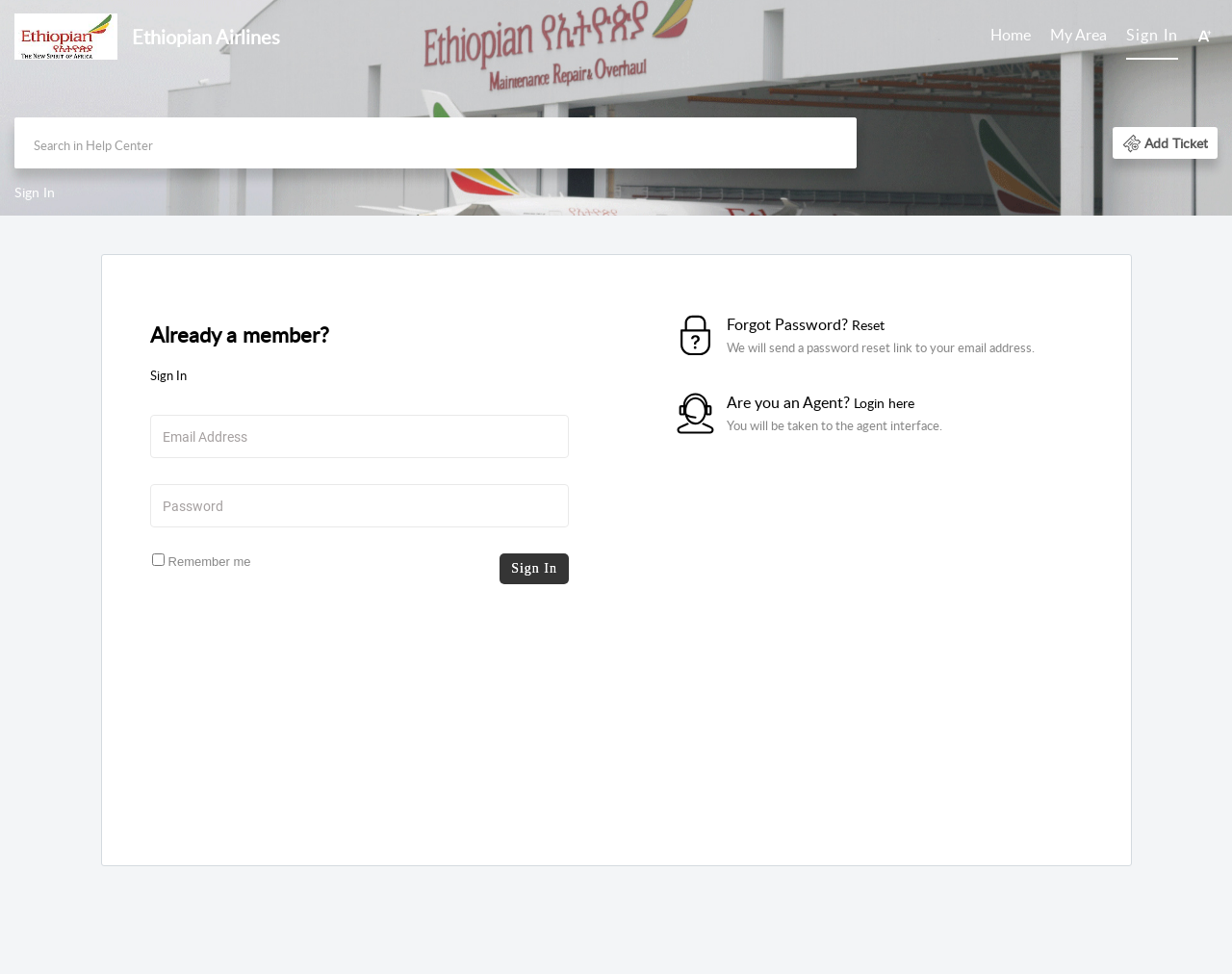Find the bounding box coordinates of the element to click in order to complete the given instruction: "Search in Help Center."

[0.012, 0.121, 0.695, 0.173]